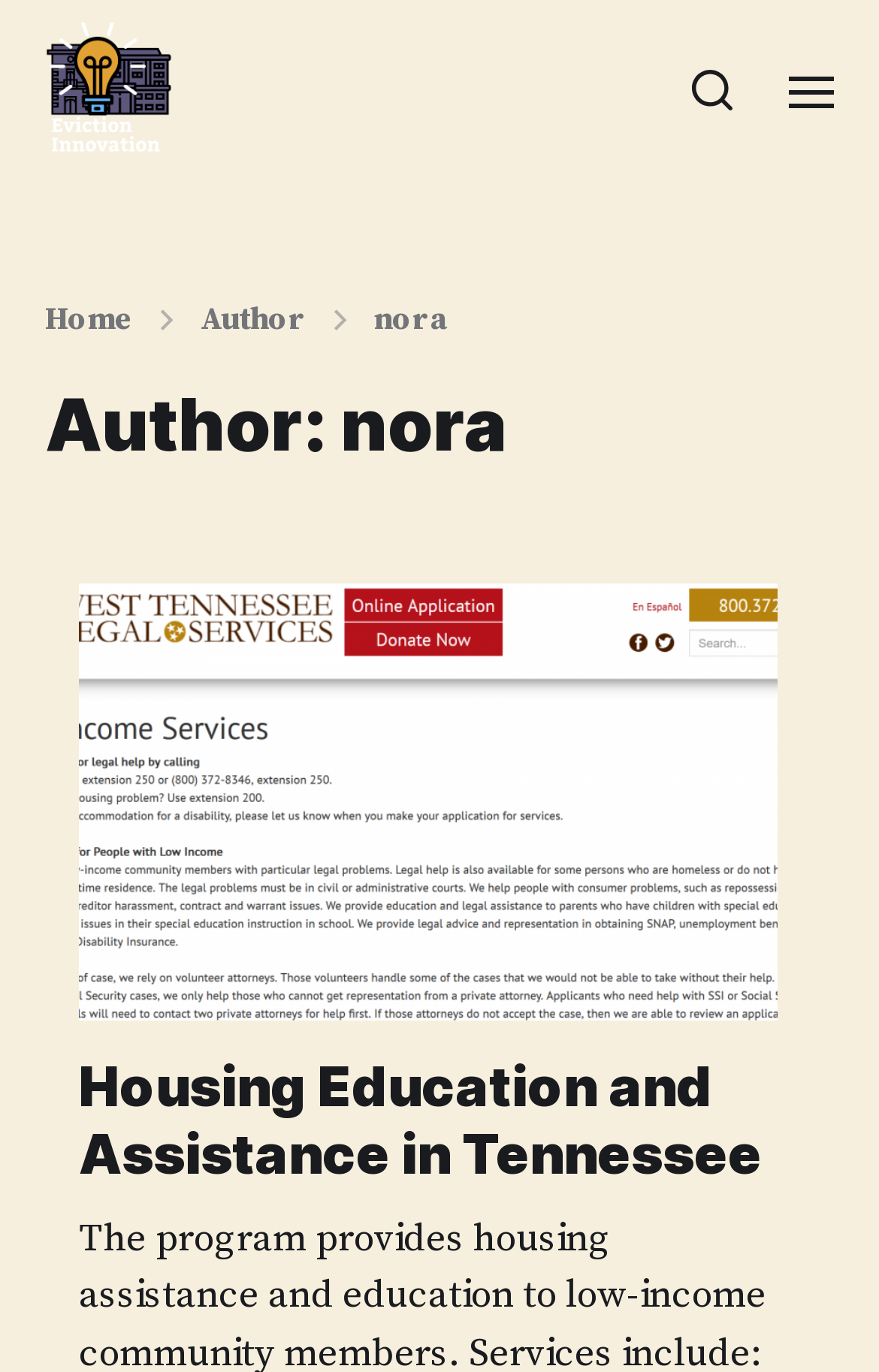Based on the element description, predict the bounding box coordinates (top-left x, top-left y, bottom-right x, bottom-right y) for the UI element in the screenshot: Home

[0.051, 0.222, 0.151, 0.245]